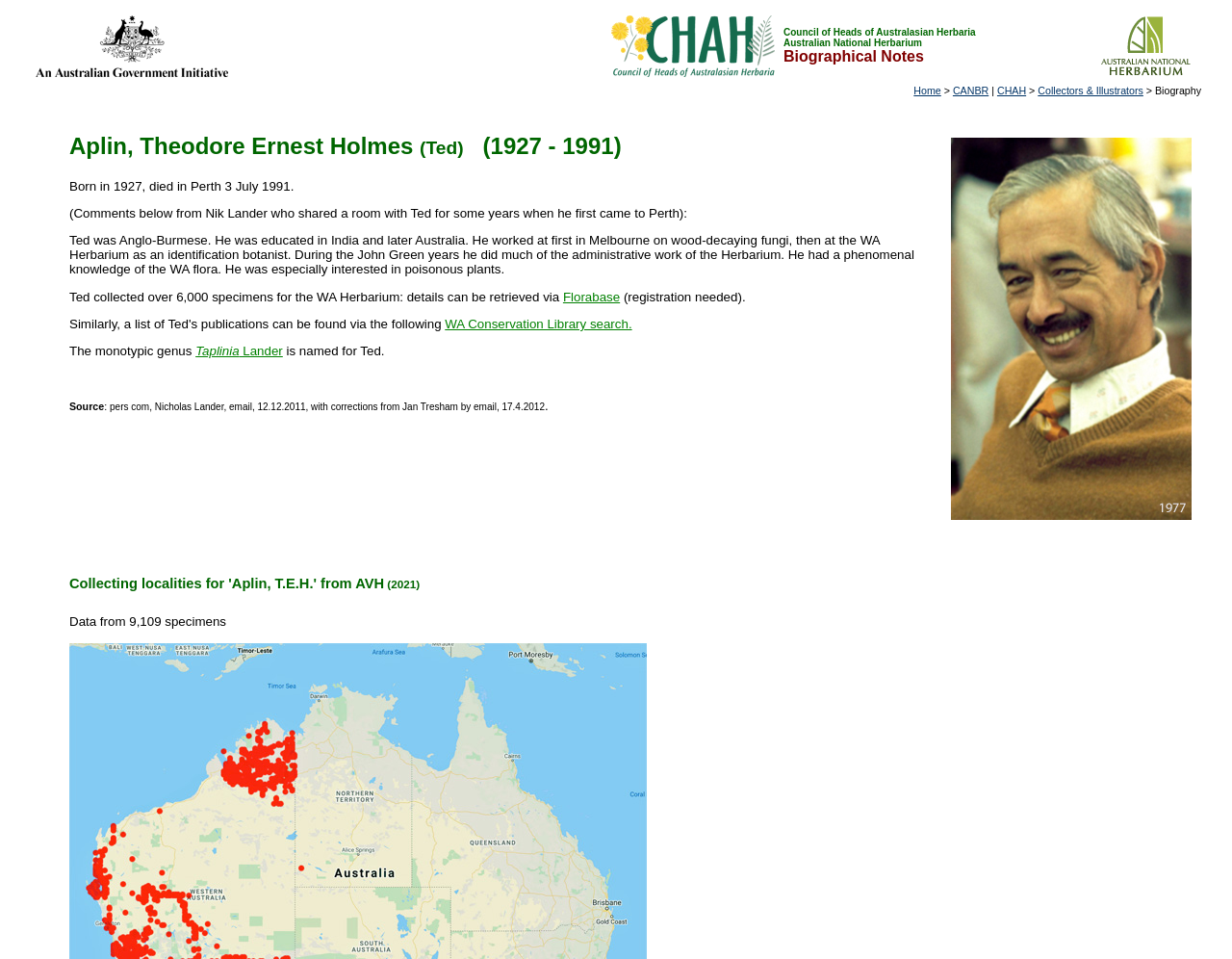How many collecting localities are there for 'Aplin, T.E.H.' from AVH?
Provide a well-explained and detailed answer to the question.

The answer can be found in the heading 'Collecting localities for 'Aplin, T.E.H.' from AVH (2021)' which provides information about the number of collecting localities.